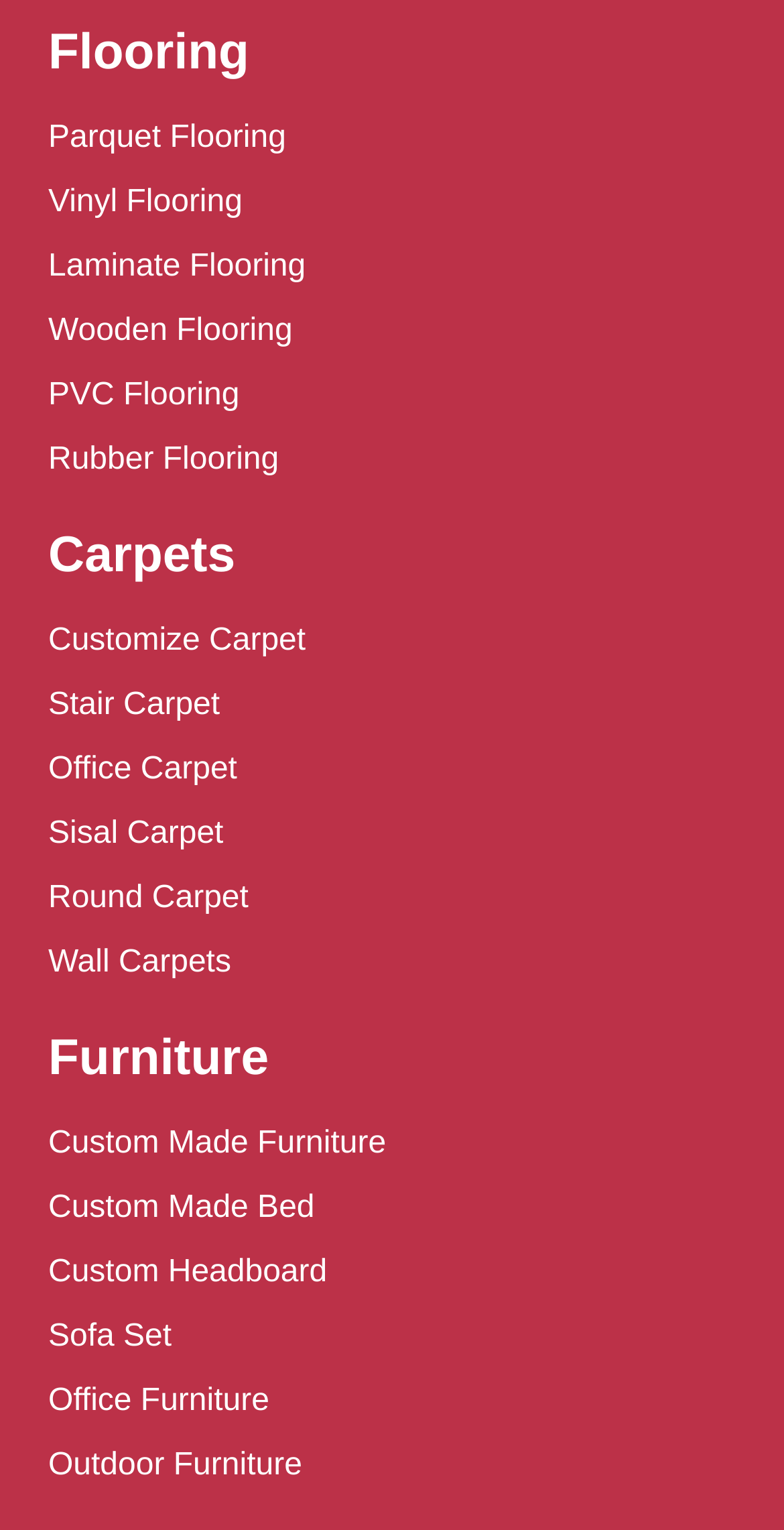Locate the bounding box coordinates of the clickable element to fulfill the following instruction: "explore Custom Made Furniture". Provide the coordinates as four float numbers between 0 and 1 in the format [left, top, right, bottom].

[0.062, 0.736, 0.492, 0.758]